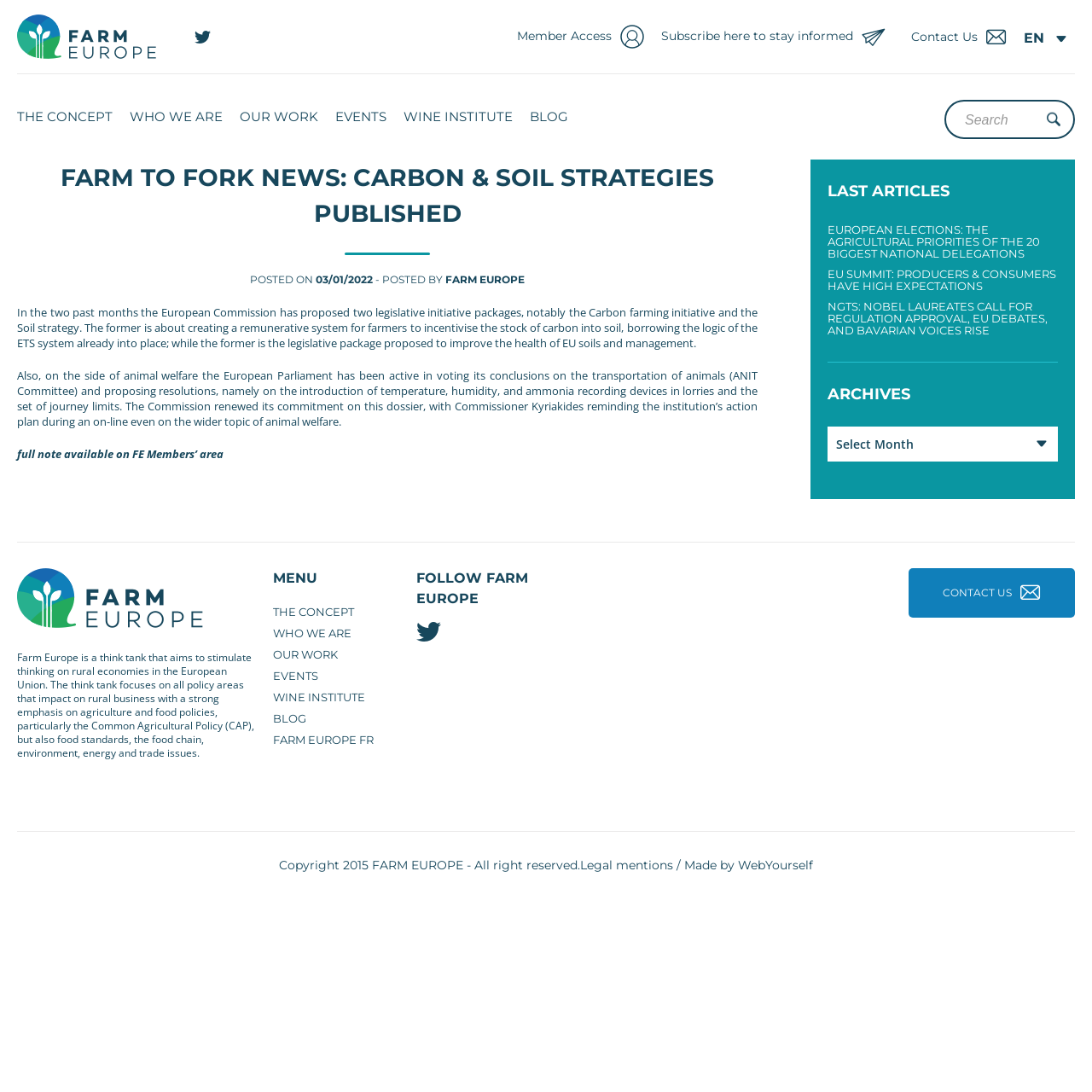Please find and report the bounding box coordinates of the element to click in order to perform the following action: "Subscribe to stay informed". The coordinates should be expressed as four float numbers between 0 and 1, in the format [left, top, right, bottom].

[0.605, 0.025, 0.827, 0.042]